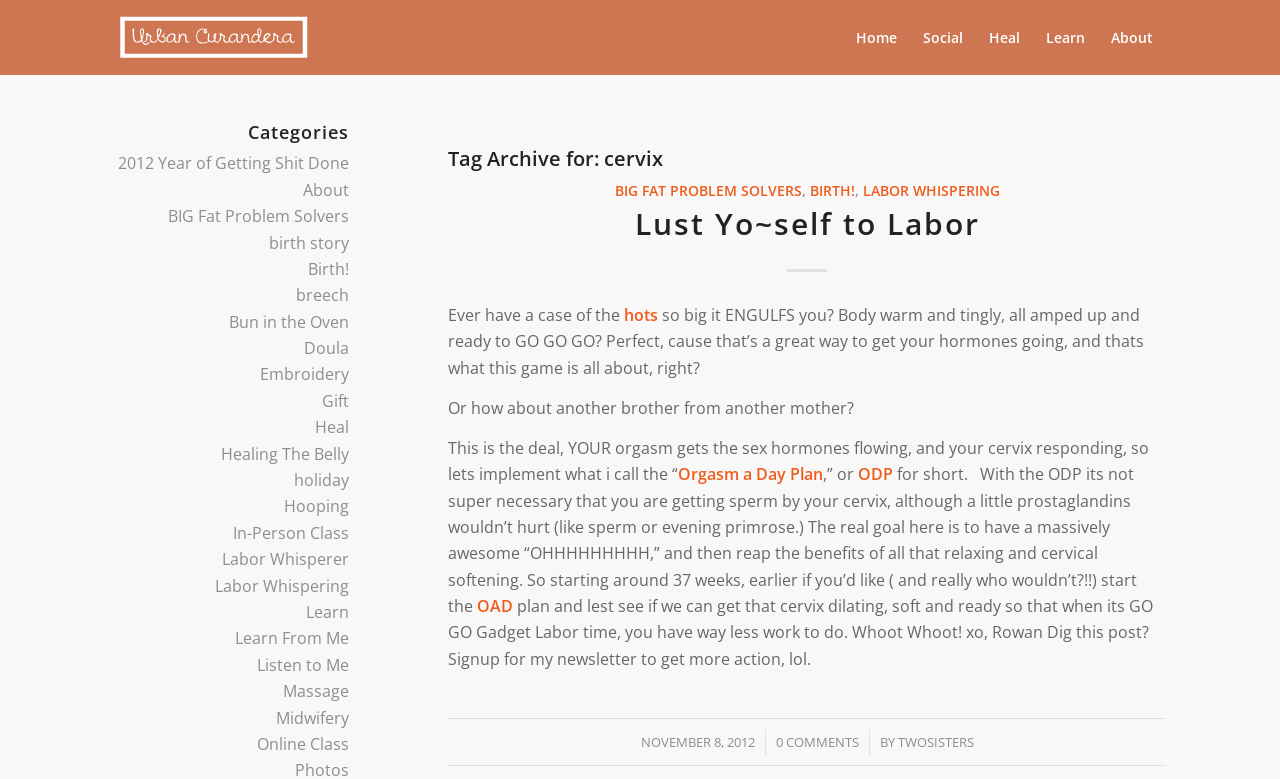Summarize the webpage with a detailed and informative caption.

The webpage is titled "cervix – Urban Curandera" and has a prominent logo with the same text at the top left corner. Below the logo, there is a horizontal menu bar with five menu items: "Home", "Social", "Heal", "Learn", and "About", each with a corresponding link.

The main content of the webpage is divided into two sections. The left section has a heading "Tag Archive for: cervix" and contains a list of links to various categories, including "2012 Year of Getting Shit Done", "About", "BIG Fat Problem Solvers", and many others.

The right section has a heading "Lust Yo~self to Labor" and contains a long article with several paragraphs of text. The article discusses the importance of orgasm in preparing the cervix for labor and introduces the concept of the "Orgasm a Day Plan" (ODP). The text is interspersed with links to other articles and resources.

At the bottom of the page, there is a timestamp "NOVEMBER 8, 2012" and a link to "0 COMMENTS". The page also has a "BY" label followed by a link to "TWOSISTERS".